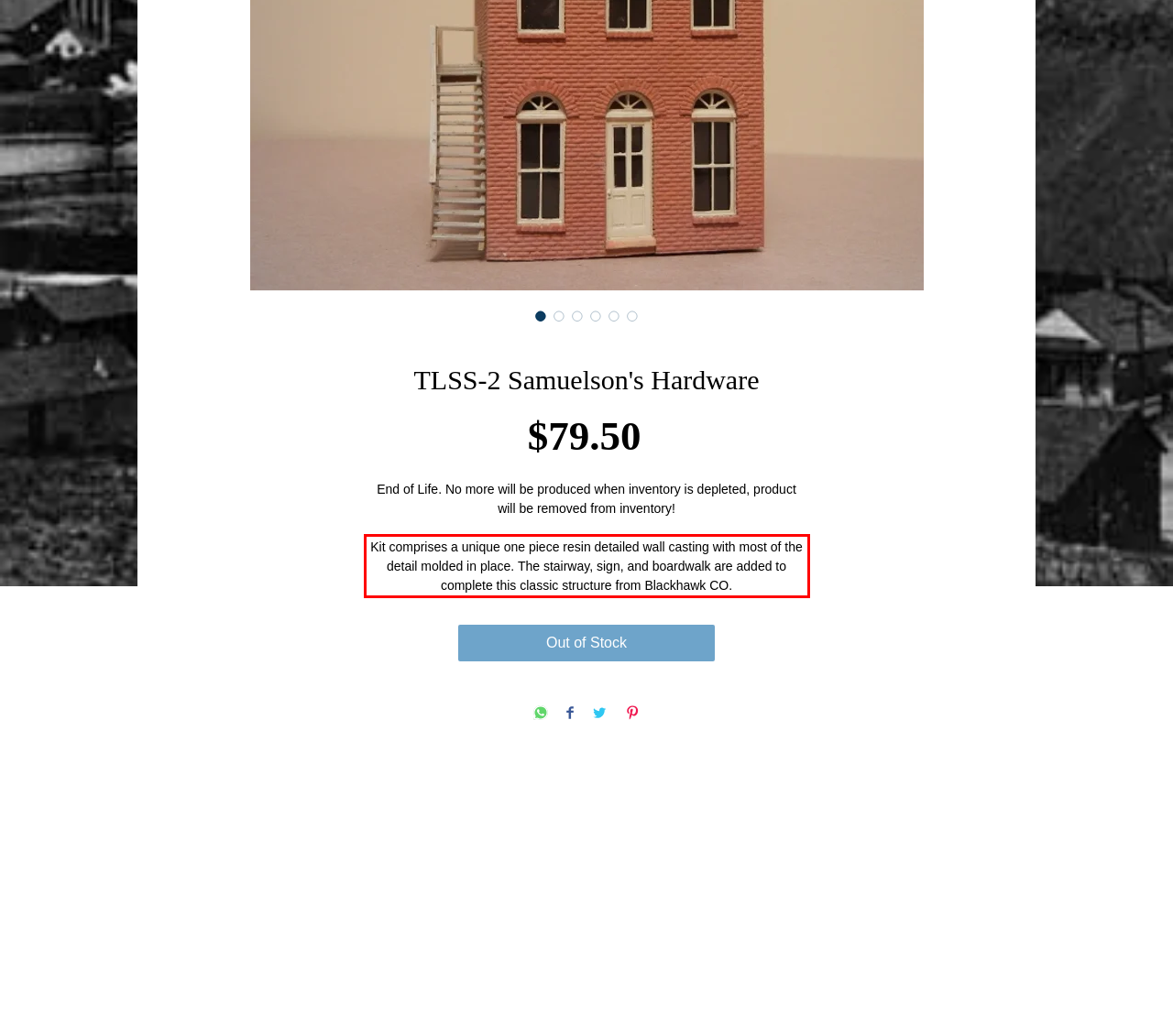Using the provided screenshot of a webpage, recognize the text inside the red rectangle bounding box by performing OCR.

Kit comprises a unique one piece resin detailed wall casting with most of the detail molded in place. The stairway, sign, and boardwalk are added to complete this classic structure from Blackhawk CO.